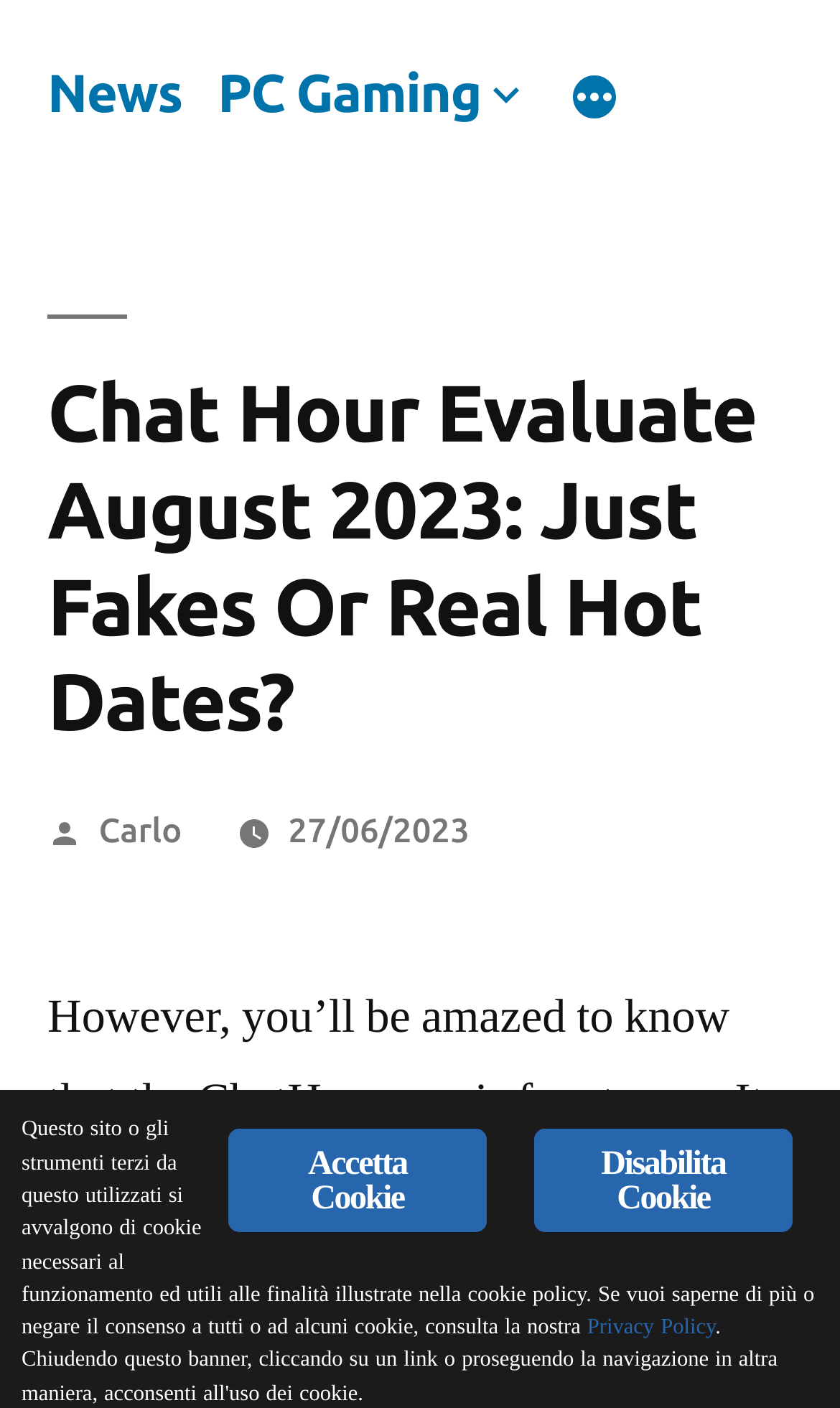Pinpoint the bounding box coordinates for the area that should be clicked to perform the following instruction: "Click News".

[0.056, 0.044, 0.217, 0.086]